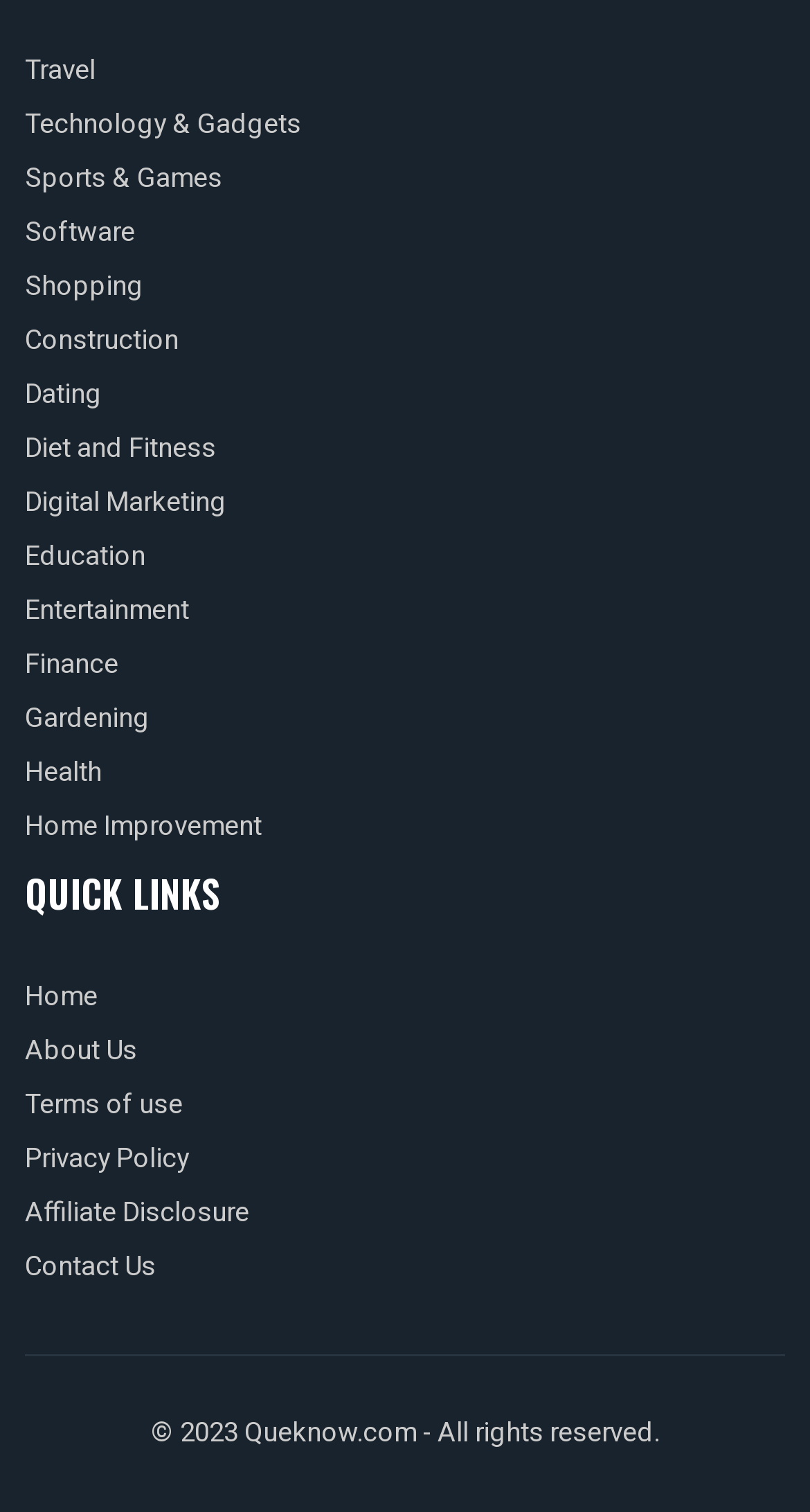What is the second link in the QUICK LINKS section?
Based on the image, respond with a single word or phrase.

About Us